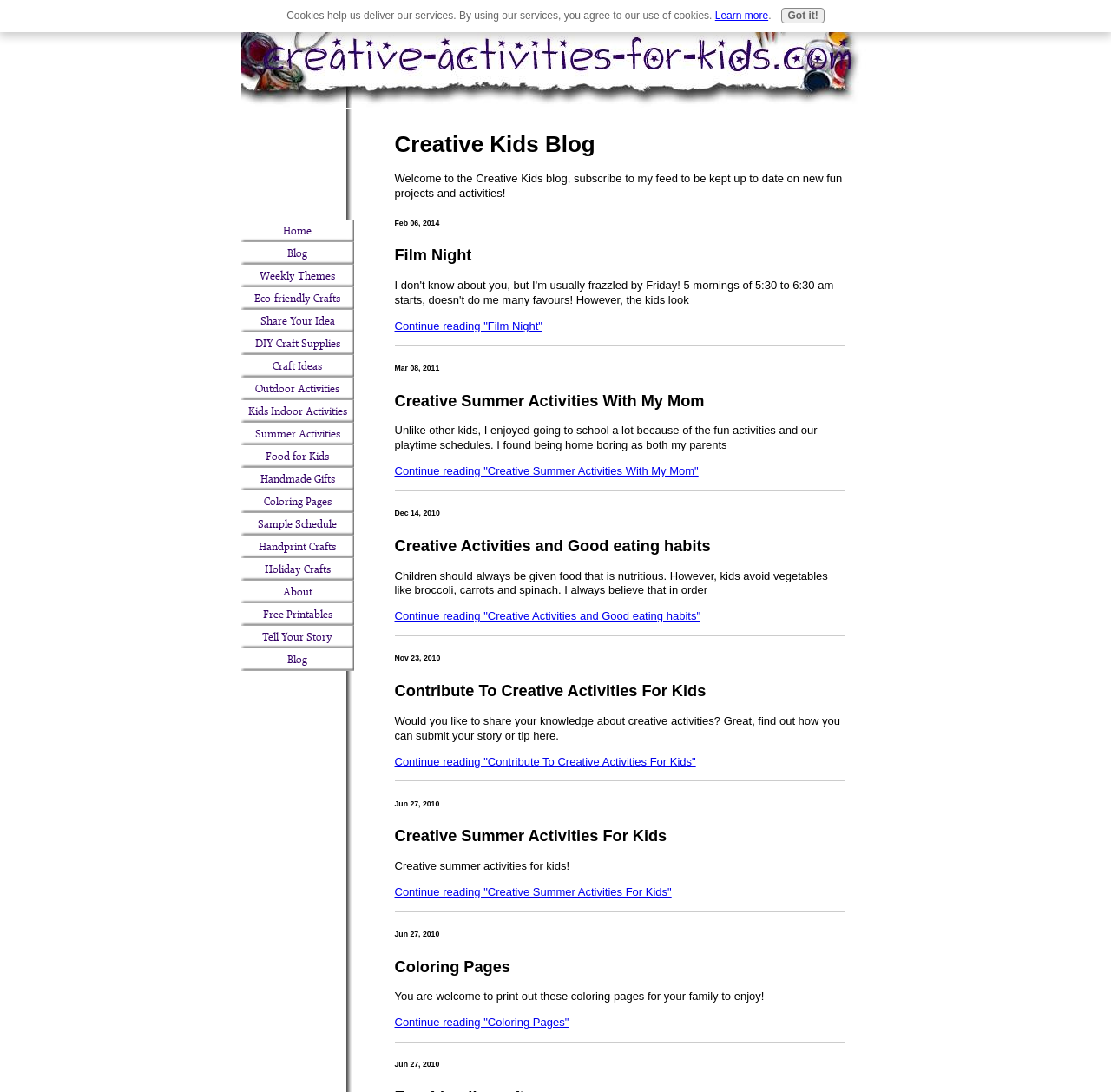Determine the bounding box coordinates of the section to be clicked to follow the instruction: "Read the 'Creative Summer Activities With My Mom' article". The coordinates should be given as four float numbers between 0 and 1, formatted as [left, top, right, bottom].

[0.355, 0.358, 0.76, 0.377]